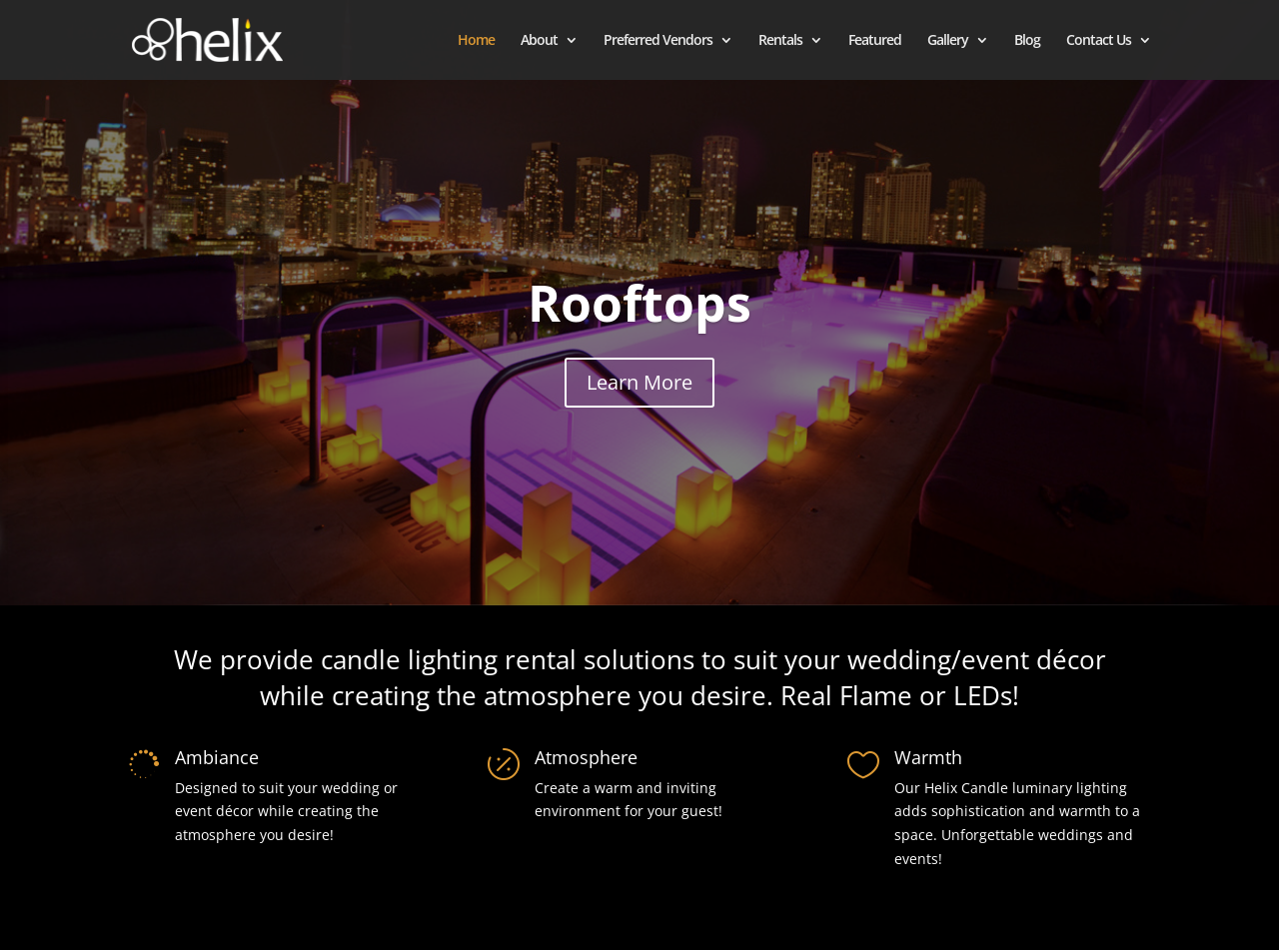Carefully observe the image and respond to the question with a detailed answer:
What is the purpose of the Helix Candle luminary lighting?

According to the webpage, the Helix Candle luminary lighting 'adds sophistication and warmth to a space', implying that its purpose is to create a warm and inviting environment.